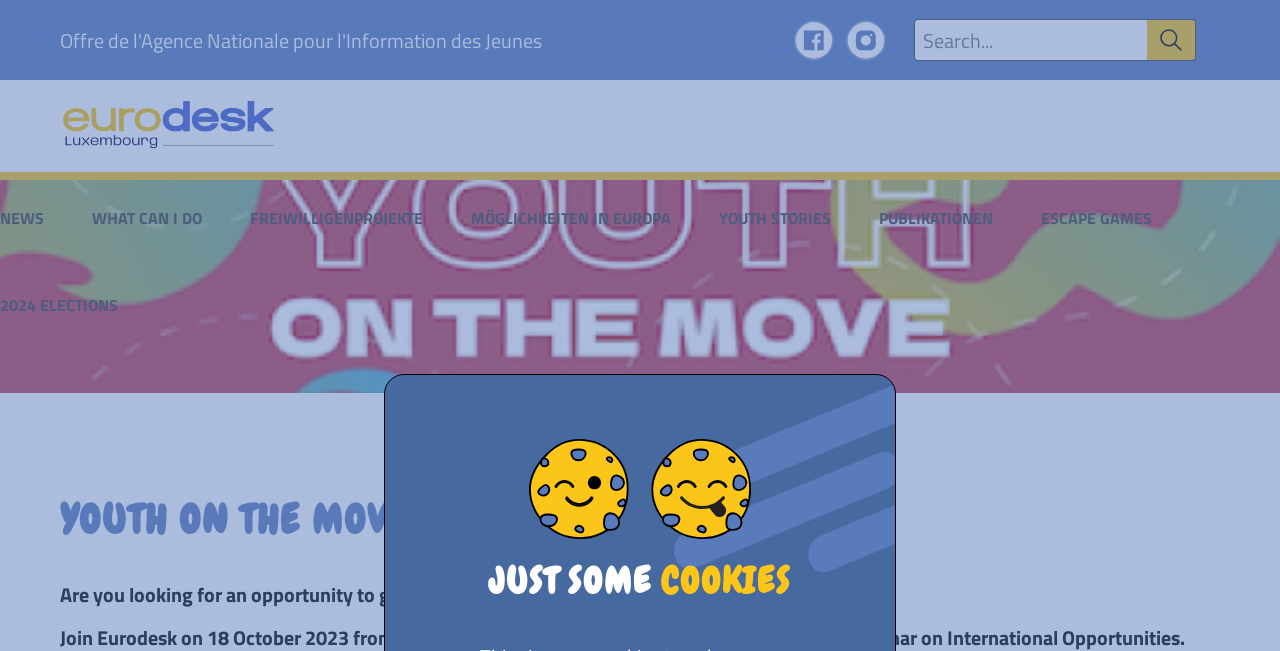What is the first menu item?
Refer to the image and provide a concise answer in one word or phrase.

NEWS